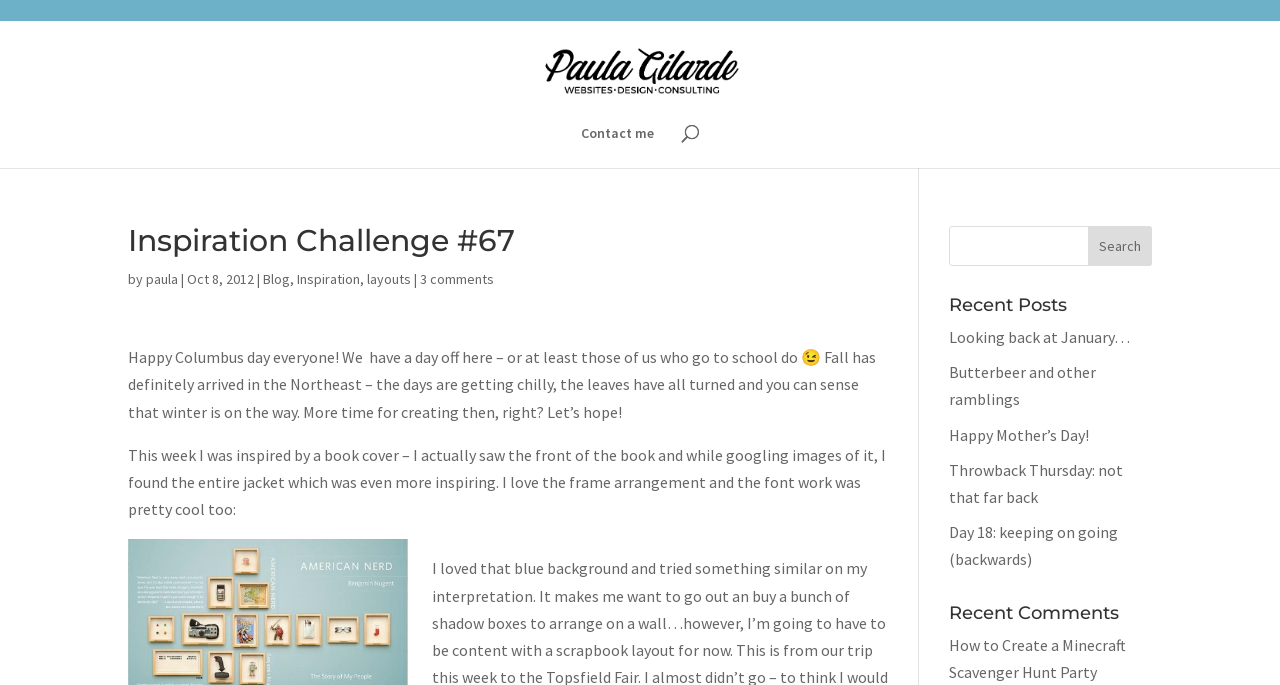What inspired the author this week?
Please give a detailed and elaborate answer to the question based on the image.

The author mentions that they were inspired by a book cover, which they saw the front of and then found the entire jacket while googling images of it. They specifically liked the frame arrangement and font work.